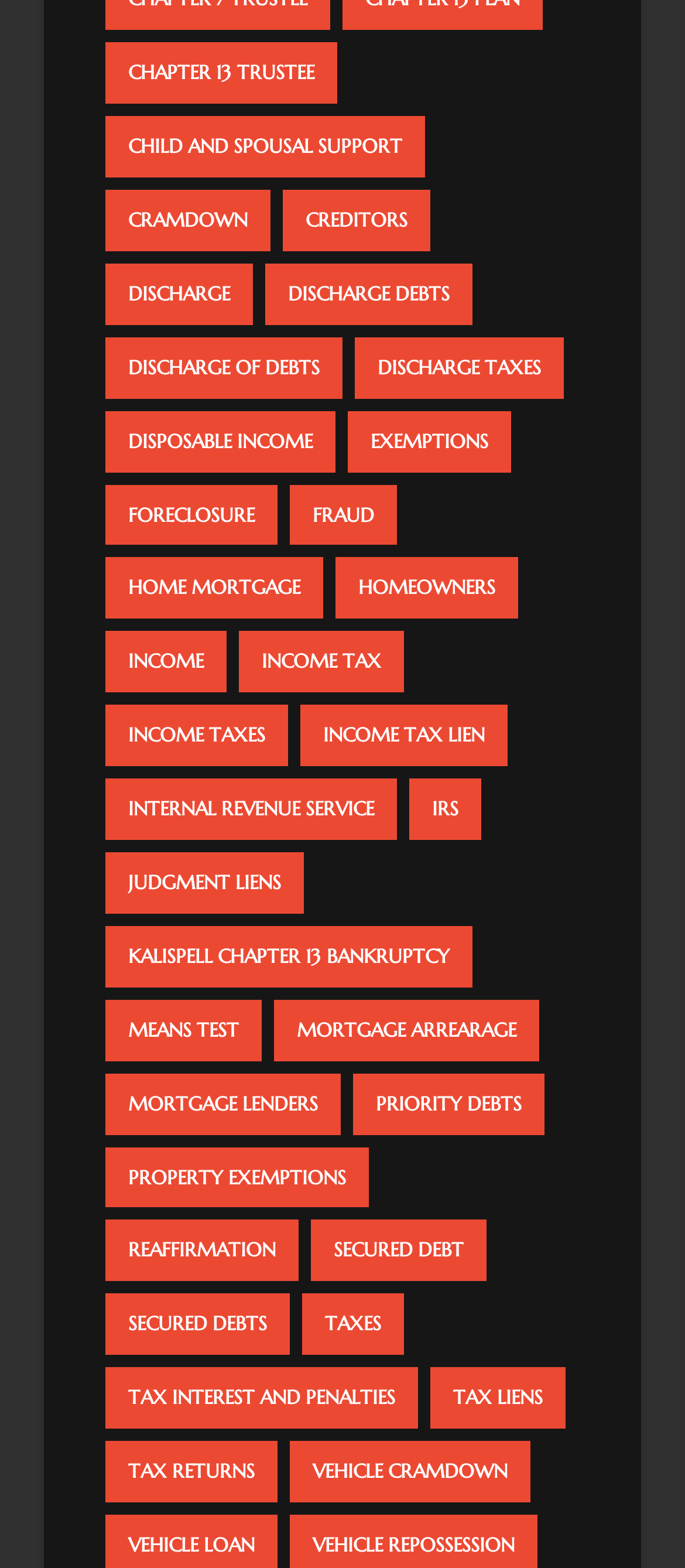Refer to the element description Additional Resources and identify the corresponding bounding box in the screenshot. Format the coordinates as (top-left x, top-left y, bottom-right x, bottom-right y) with values in the range of 0 to 1.

None